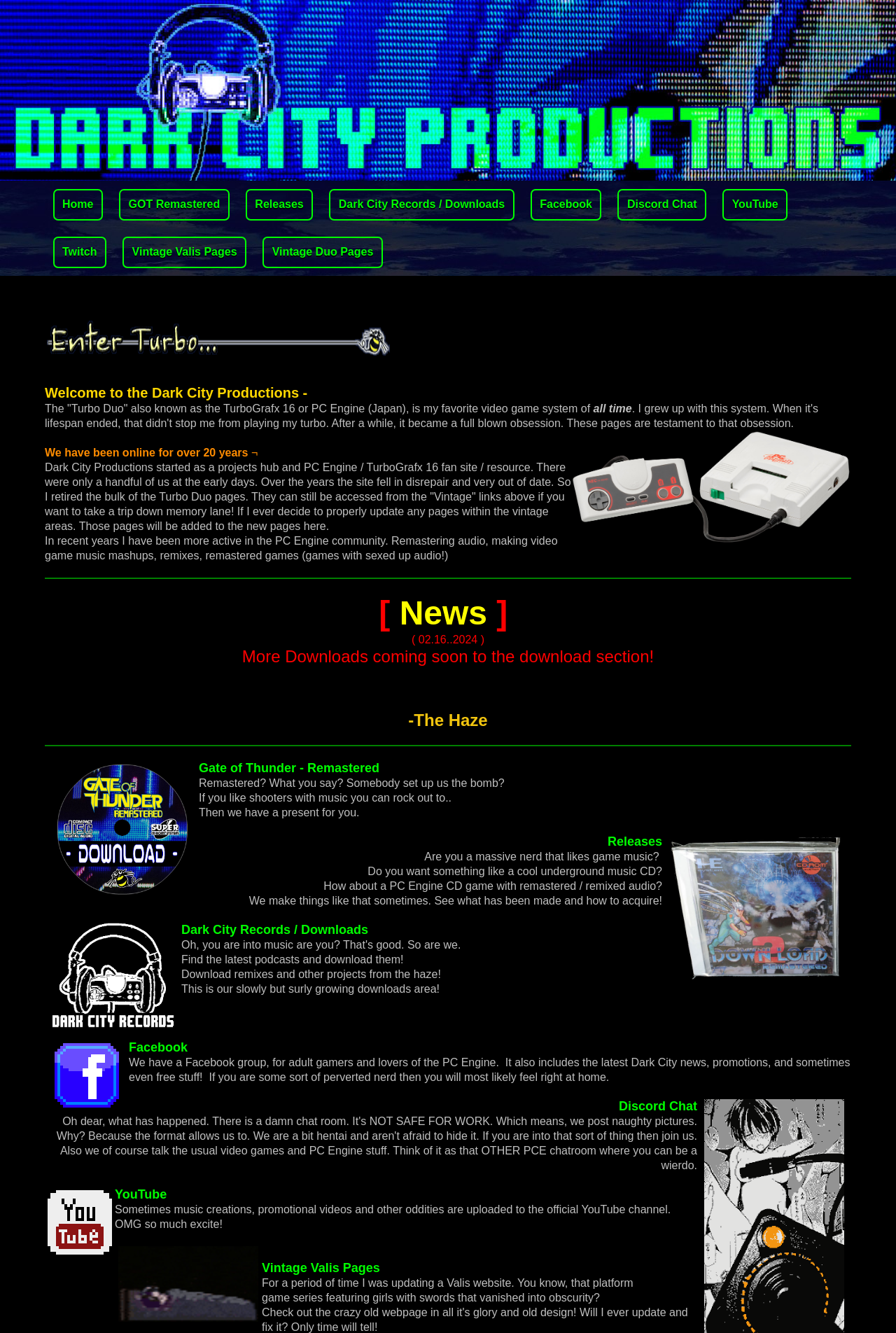Please locate the bounding box coordinates of the element that needs to be clicked to achieve the following instruction: "Check out the 'Dark City Records / Downloads' section". The coordinates should be four float numbers between 0 and 1, i.e., [left, top, right, bottom].

[0.378, 0.149, 0.563, 0.158]